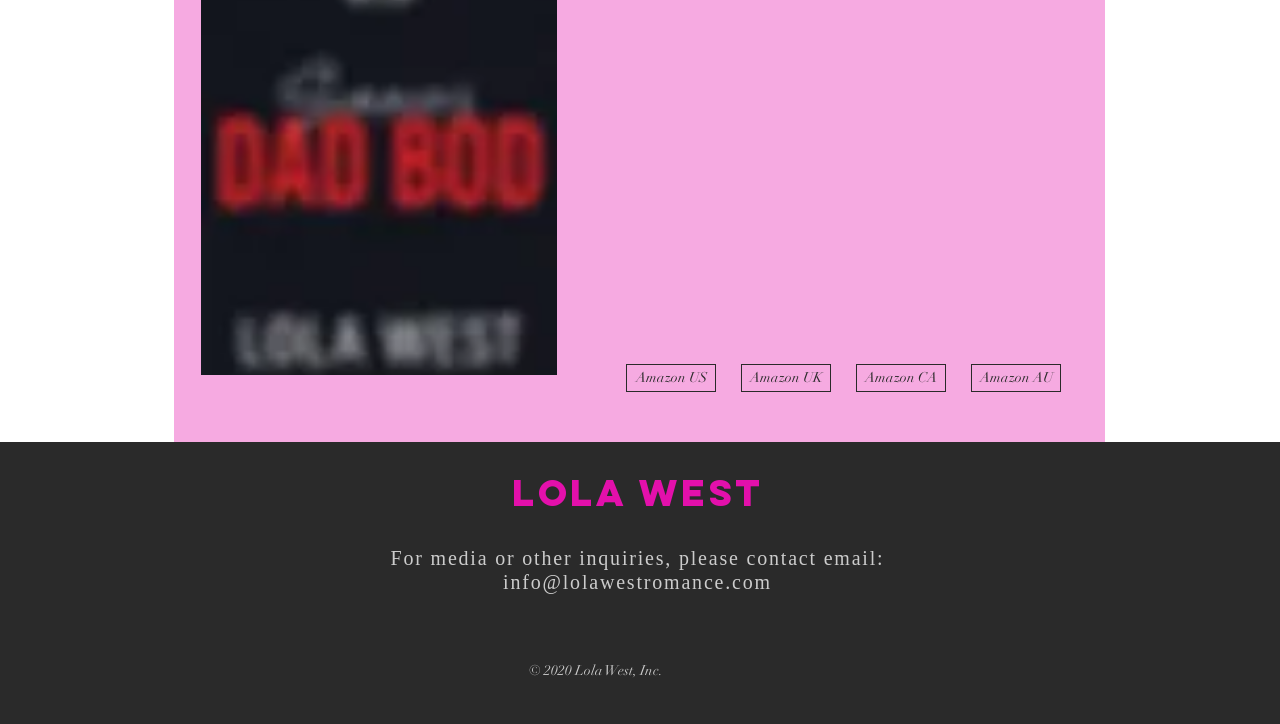Use a single word or phrase to answer this question: 
What is the contact email for media inquiries?

info@lolawestromance.com